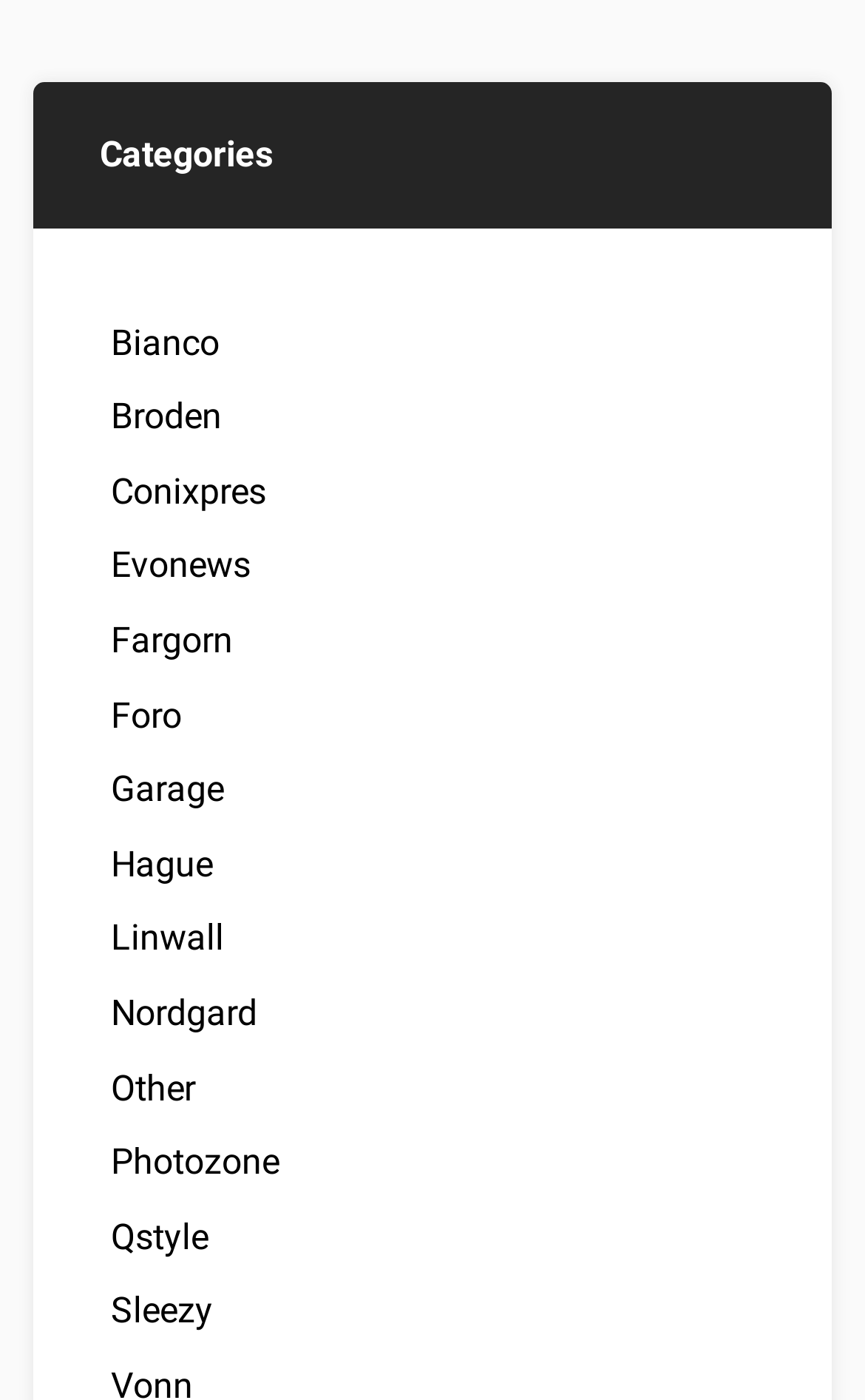Please identify the bounding box coordinates of where to click in order to follow the instruction: "Access author index".

None